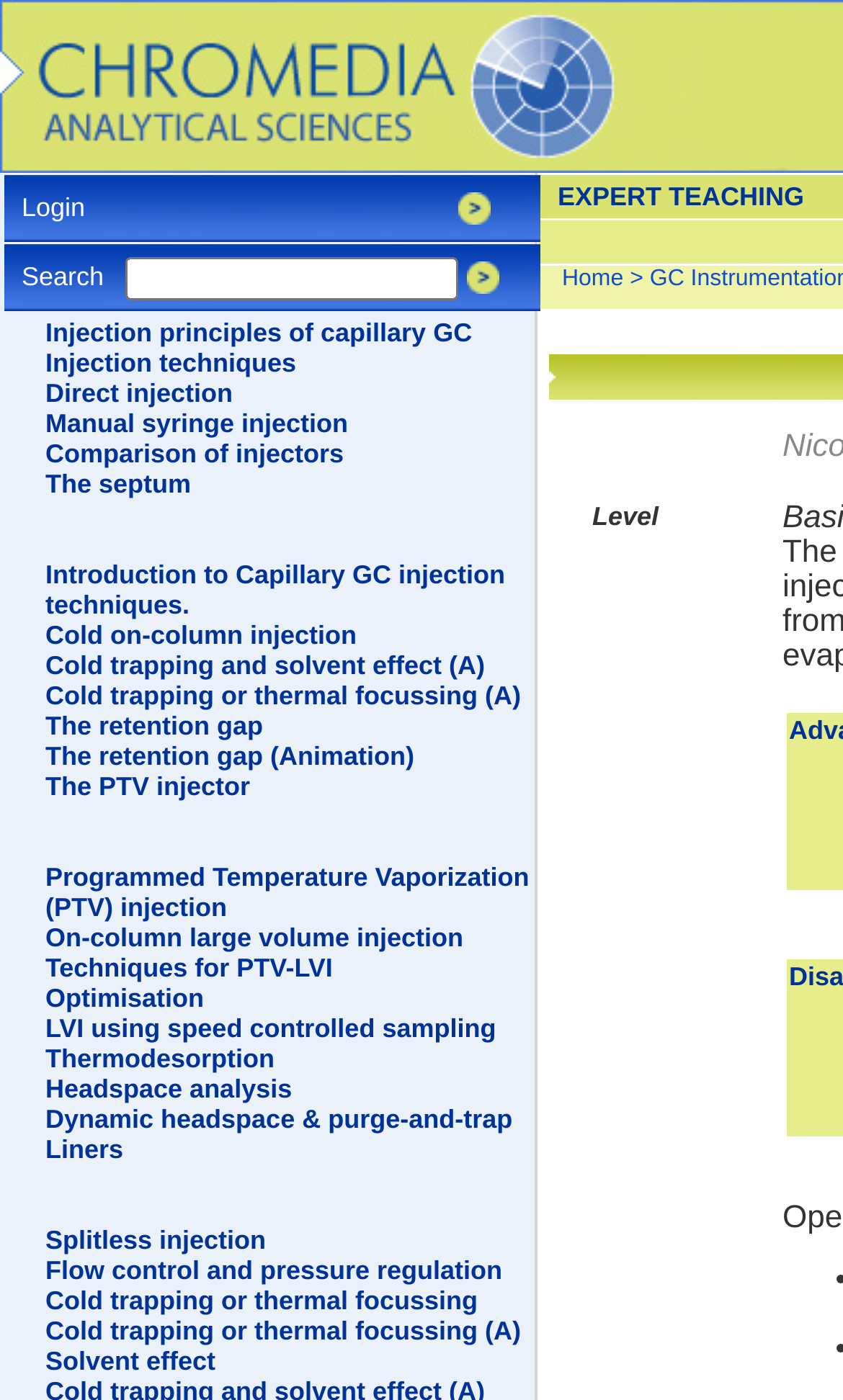Please reply to the following question with a single word or a short phrase:
What is the topic of the first link on this webpage?

Injection principles of capillary GC